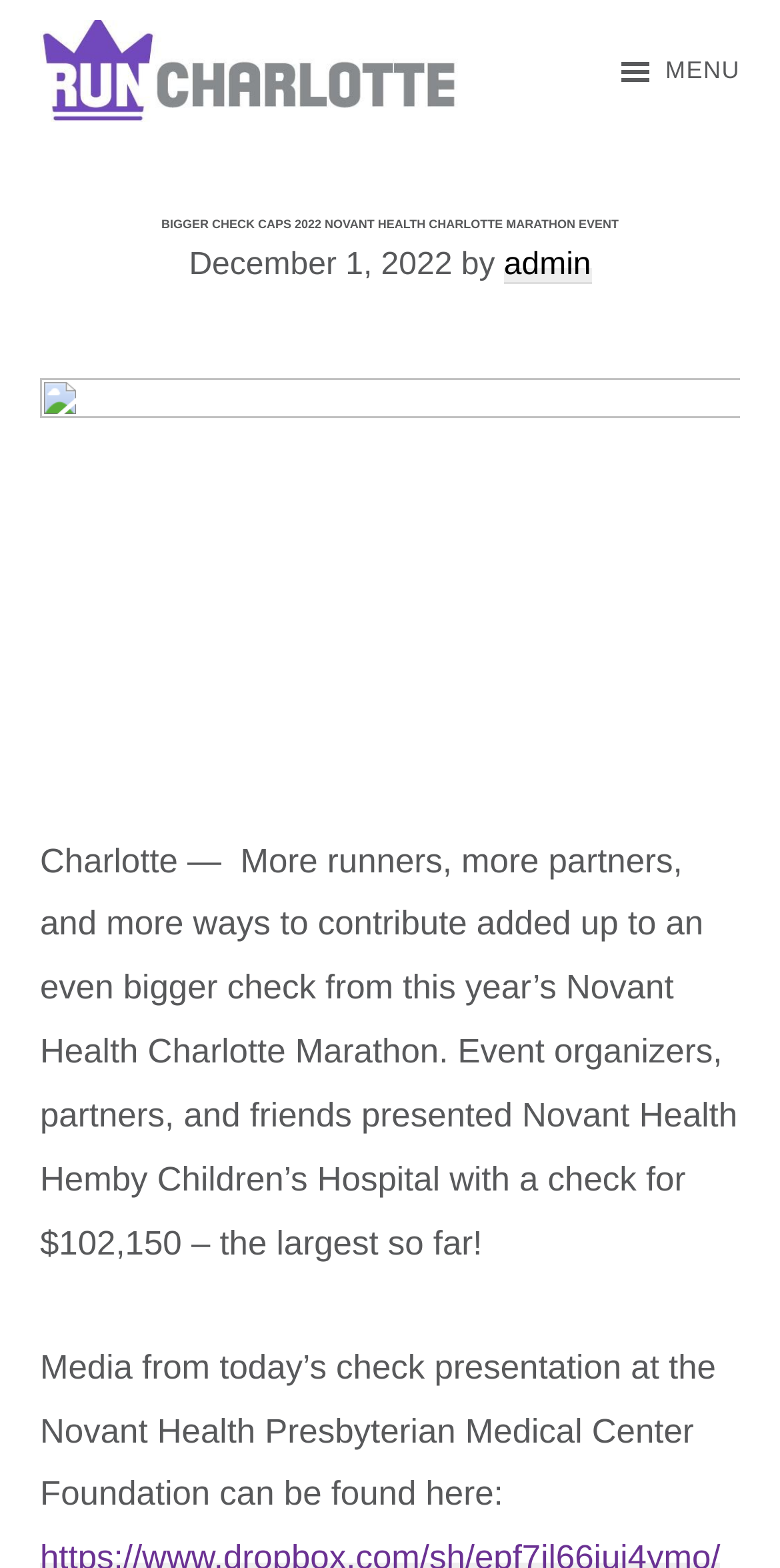Show the bounding box coordinates for the HTML element as described: "Chat".

None